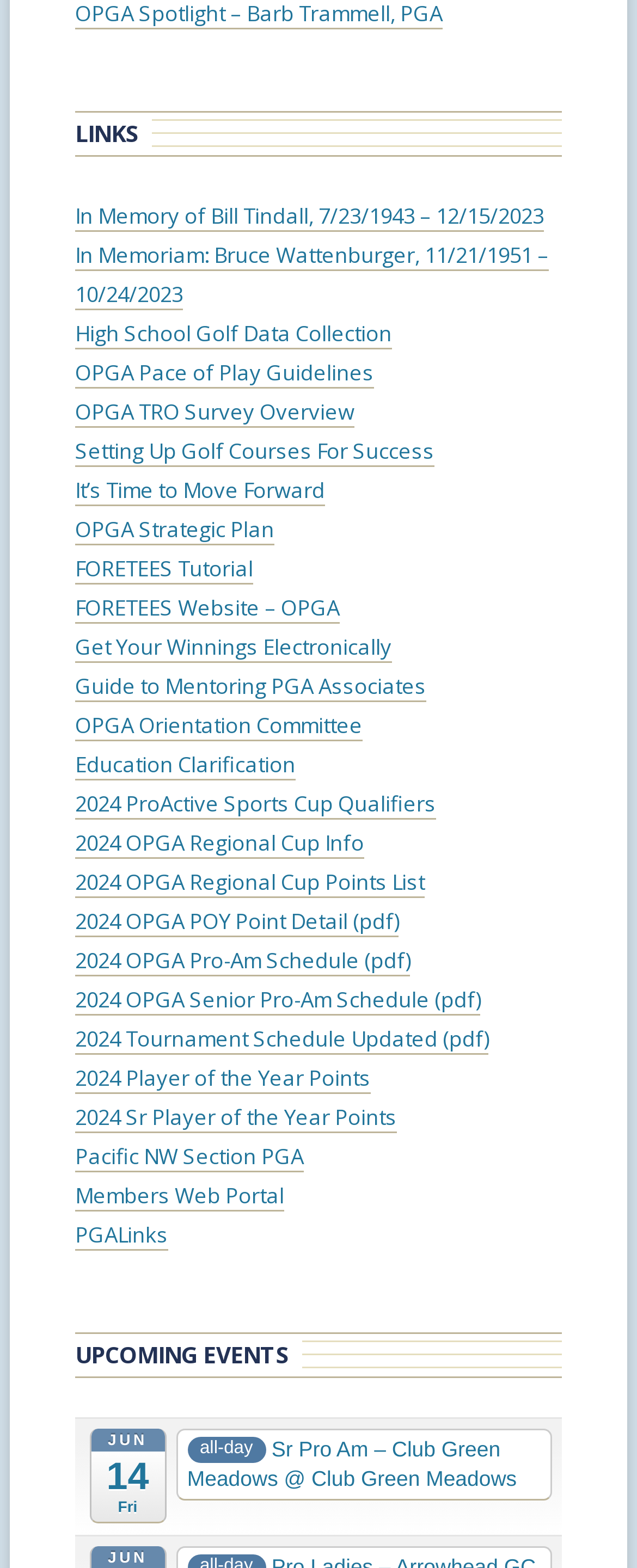Please predict the bounding box coordinates of the element's region where a click is necessary to complete the following instruction: "Read 2024 ProActive Sports Cup Qualifiers". The coordinates should be represented by four float numbers between 0 and 1, i.e., [left, top, right, bottom].

[0.118, 0.502, 0.685, 0.522]